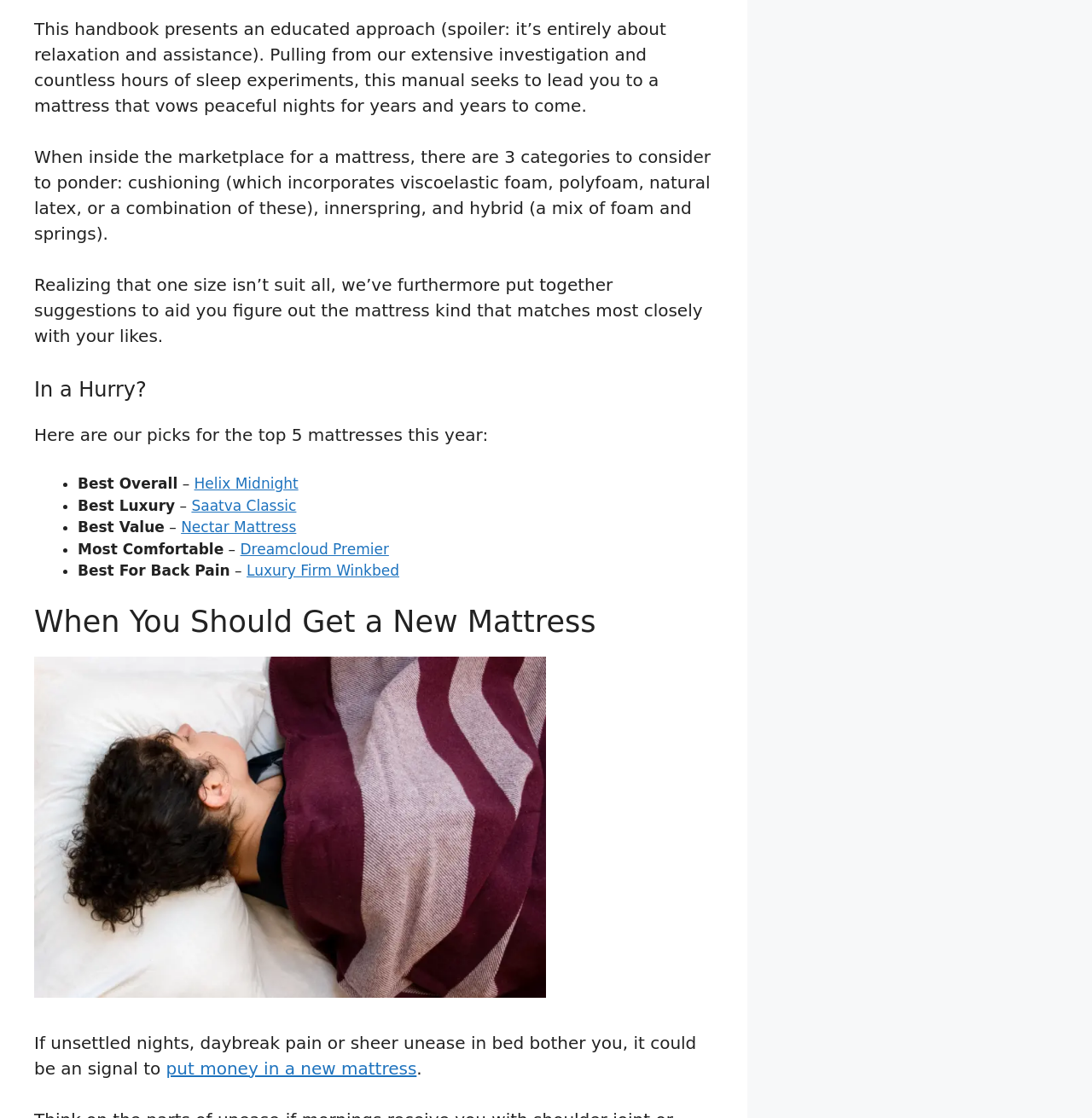Answer this question using a single word or a brief phrase:
How many top mattresses are listed on this webpage?

5